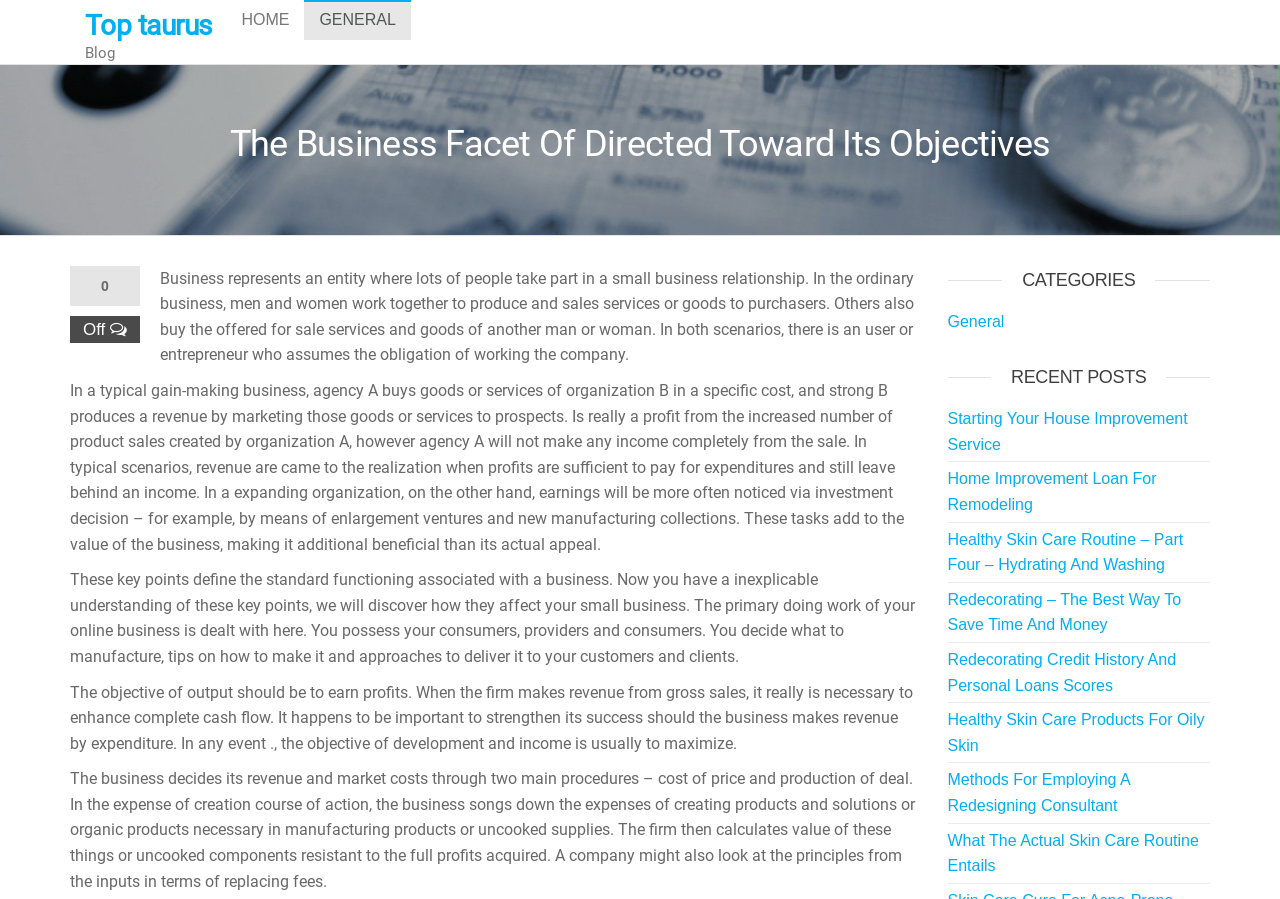How many recent posts are listed on this webpage?
Please provide a single word or phrase in response based on the screenshot.

7